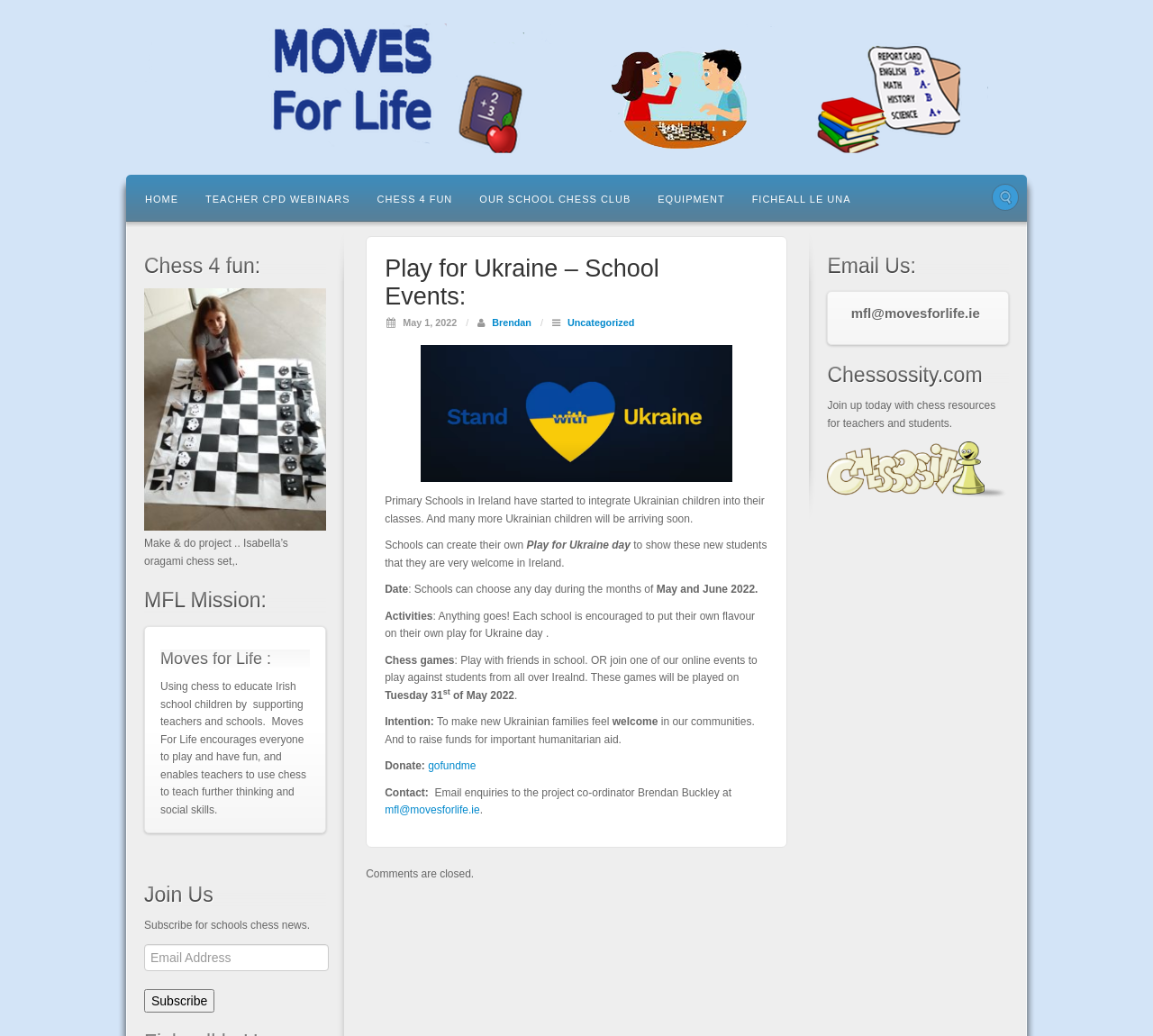Examine the screenshot and answer the question in as much detail as possible: How can schools participate in the Play for Ukraine day?

Schools can participate in the Play for Ukraine day by creating their own event, which can include activities such as chess games, and can also join online events to play against students from all over Ireland.